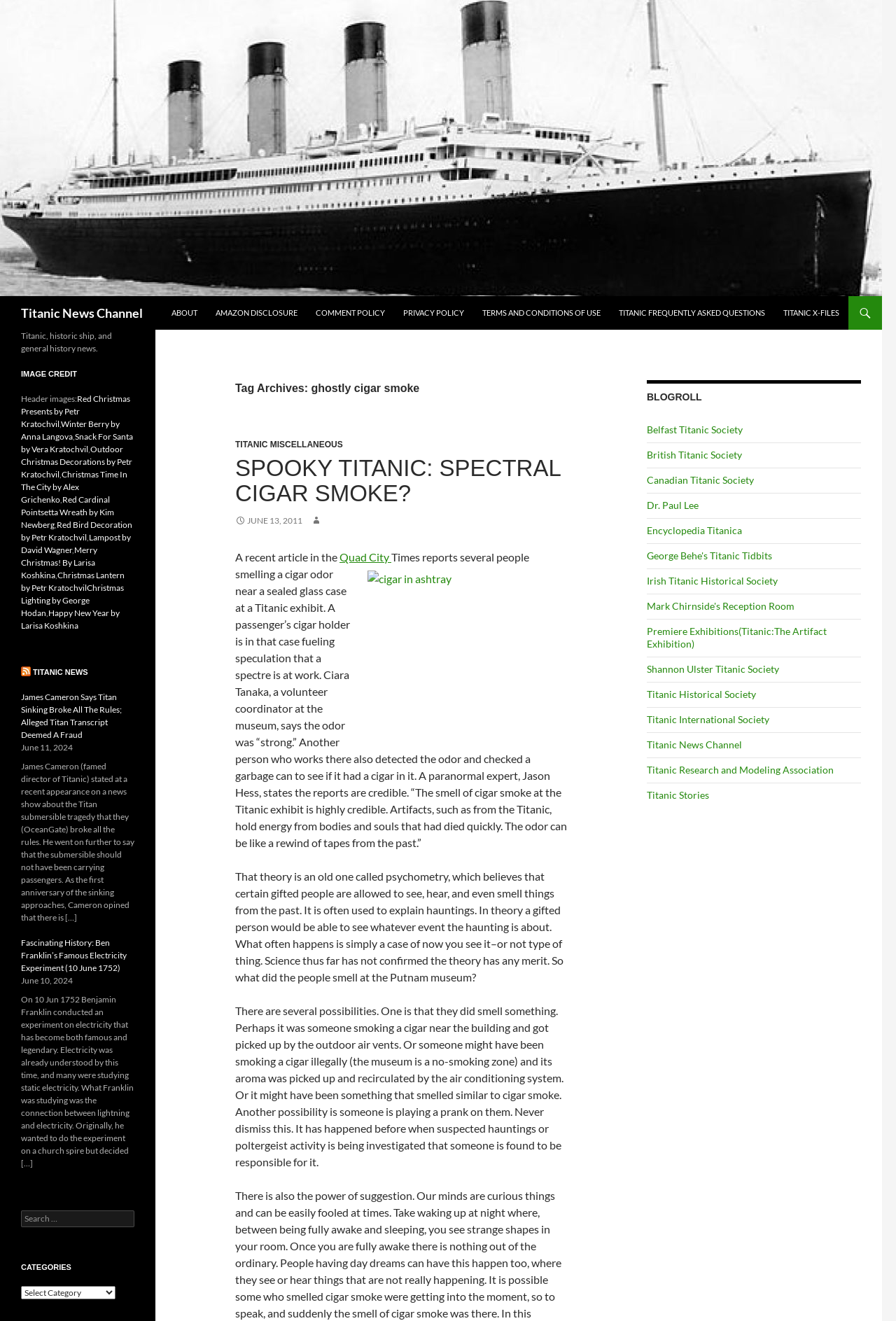Highlight the bounding box coordinates of the region I should click on to meet the following instruction: "Read about Titanic News".

[0.023, 0.25, 0.15, 0.269]